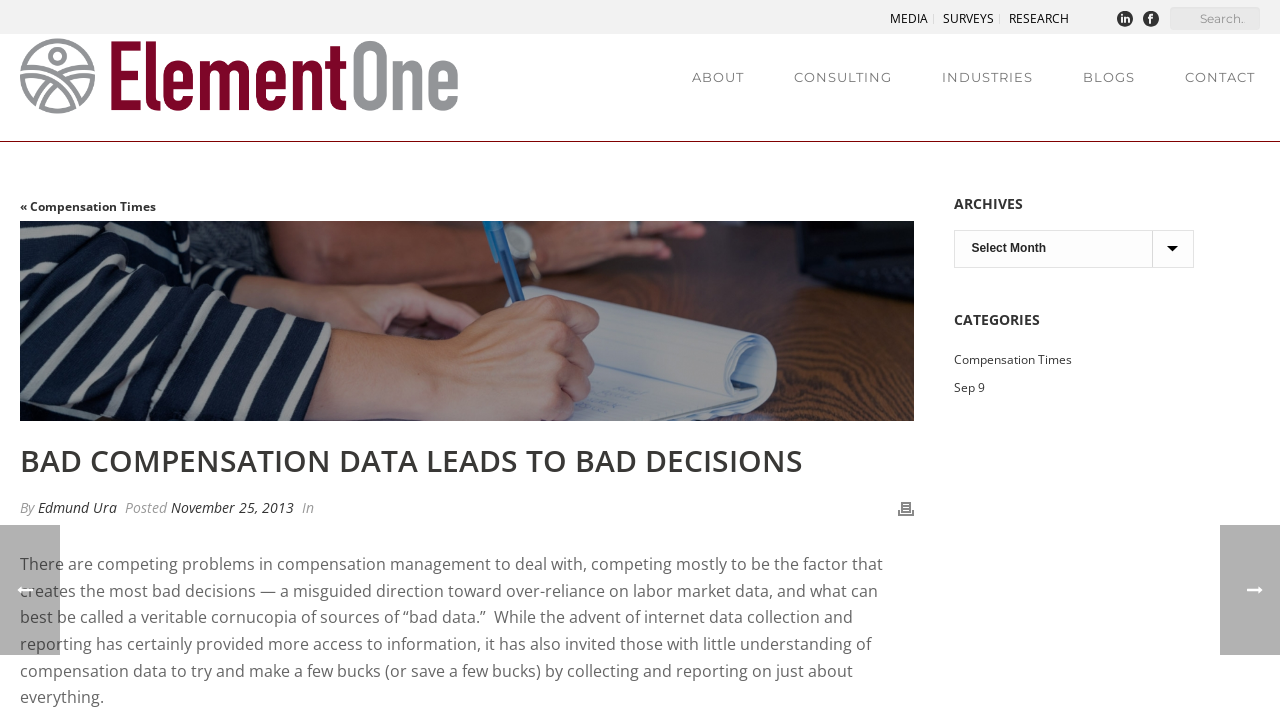Locate the bounding box coordinates of the area to click to fulfill this instruction: "Click on the 'REVIEWS' link". The bounding box should be presented as four float numbers between 0 and 1, in the order [left, top, right, bottom].

None